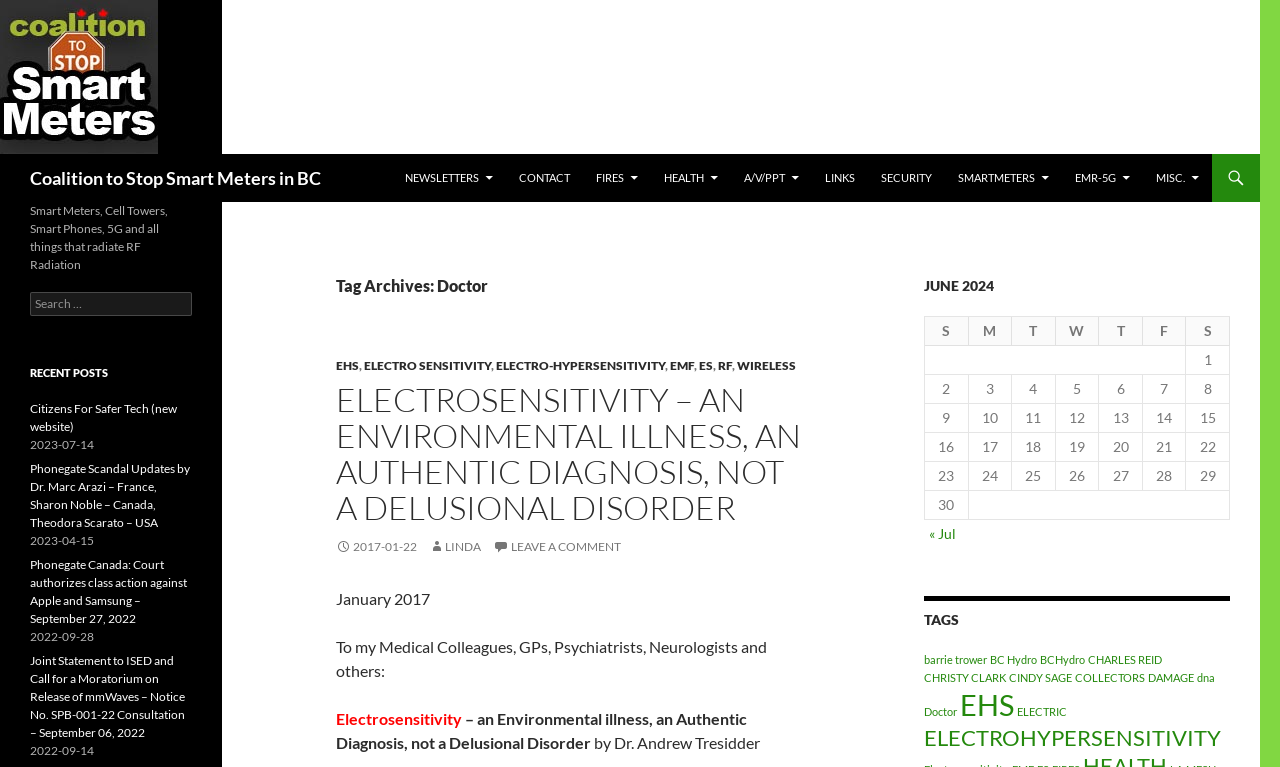Explain the webpage's design and content in an elaborate manner.

The webpage is about the Coalition to Stop Smart Meters in BC, with a focus on the topic of "Doctor" and electro-sensitivity. At the top of the page, there is a logo and a link to the coalition's website. Below that, there is a heading with the same title as the webpage, followed by a search bar and a "SKIP TO CONTENT" link.

The main content of the page is divided into two sections. On the left side, there is a list of links to various topics, including "NEWSLETTERS", "CONTACT", "FIRES", "HEALTH", and others. On the right side, there is a table with a calendar for June 2024, with each day of the month listed in a separate row.

Below the calendar, there is a heading that reads "Tag Archives: Doctor", followed by a list of links to related articles, including "EHS", "ELECTRO SENSITIVITY", and others. There is also a paragraph of text that appears to be an introduction to the topic of electro-sensitivity, followed by a heading that reads "ELECTROSENSITIVITY – AN ENVIRONMENTAL ILLNESS, AN AUTHENTIC DIAGNOSIS, NOT A DELUSIONAL DISORDER".

The page also includes a link to a specific article with the same title as the heading, as well as links to comments and other related content. At the bottom of the page, there is a copyright notice and a link to the author of the article, Dr. Andrew Tresidder.